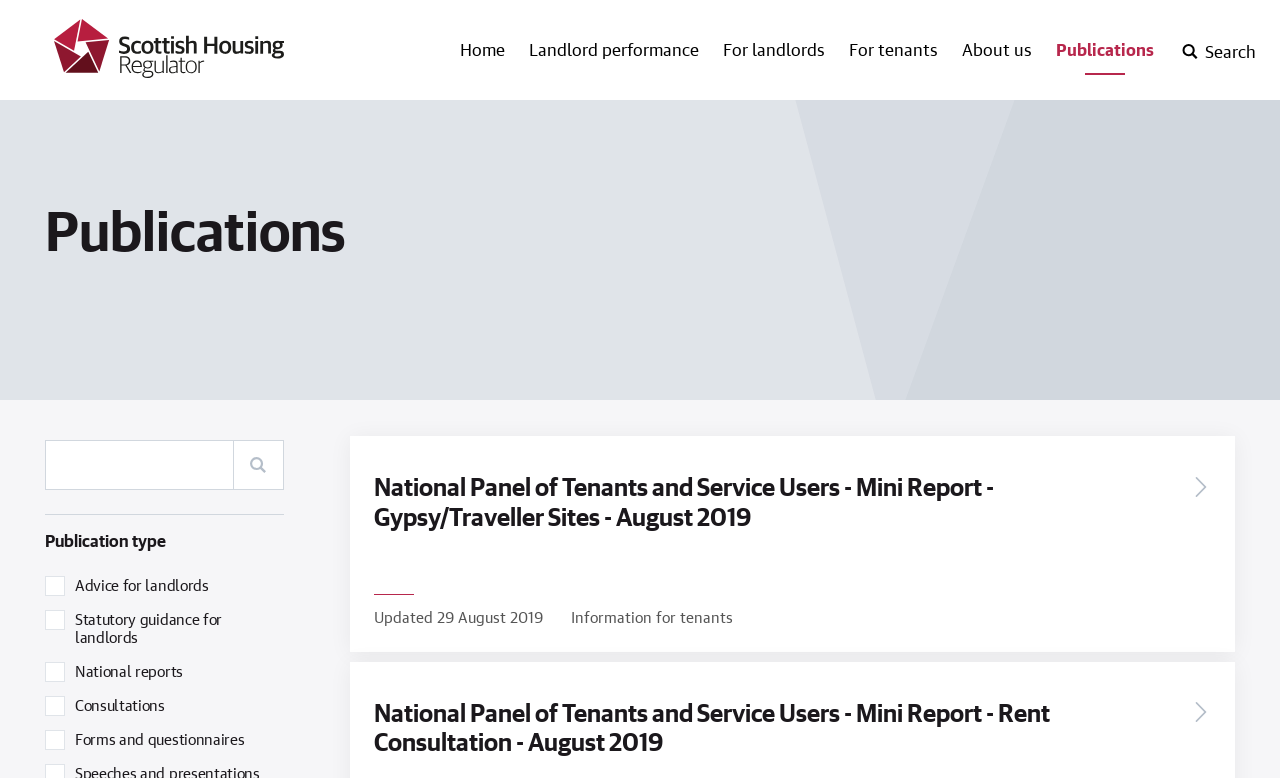Determine the bounding box coordinates for the area you should click to complete the following instruction: "Click the Scottish Housing Regulator logo".

[0.042, 0.024, 0.222, 0.104]